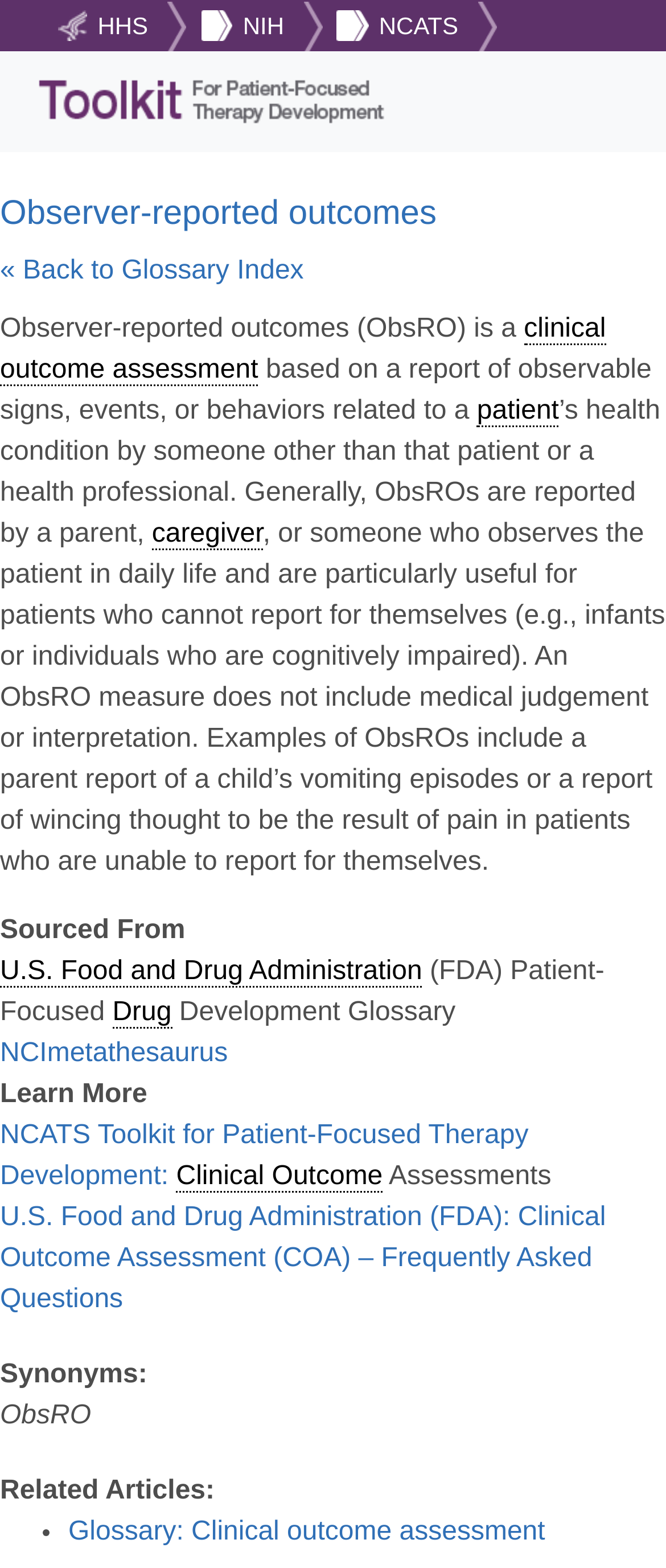Specify the bounding box coordinates of the element's region that should be clicked to achieve the following instruction: "Click the Home link". The bounding box coordinates consist of four float numbers between 0 and 1, in the format [left, top, right, bottom].

[0.049, 0.037, 0.584, 0.092]